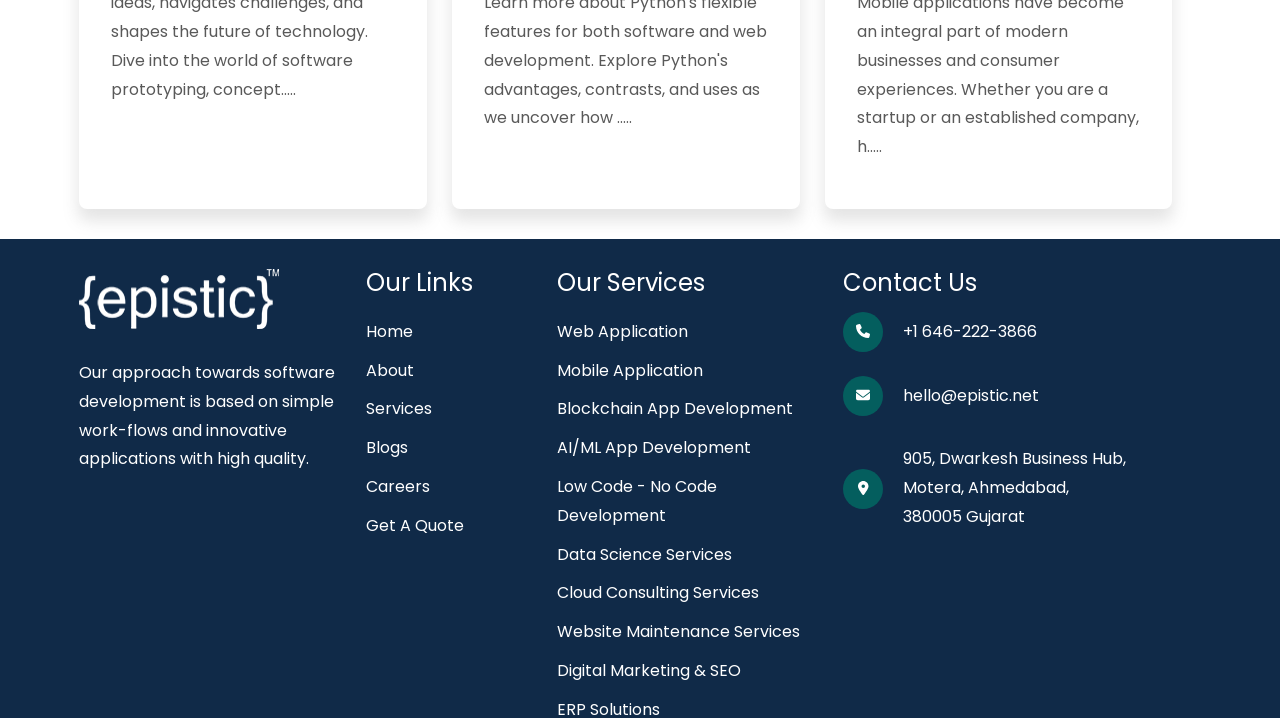Please reply to the following question using a single word or phrase: 
What is the address of the company?

905, Dwarkesh Business Hub, Motera, Ahmedabad, 380005 Gujarat